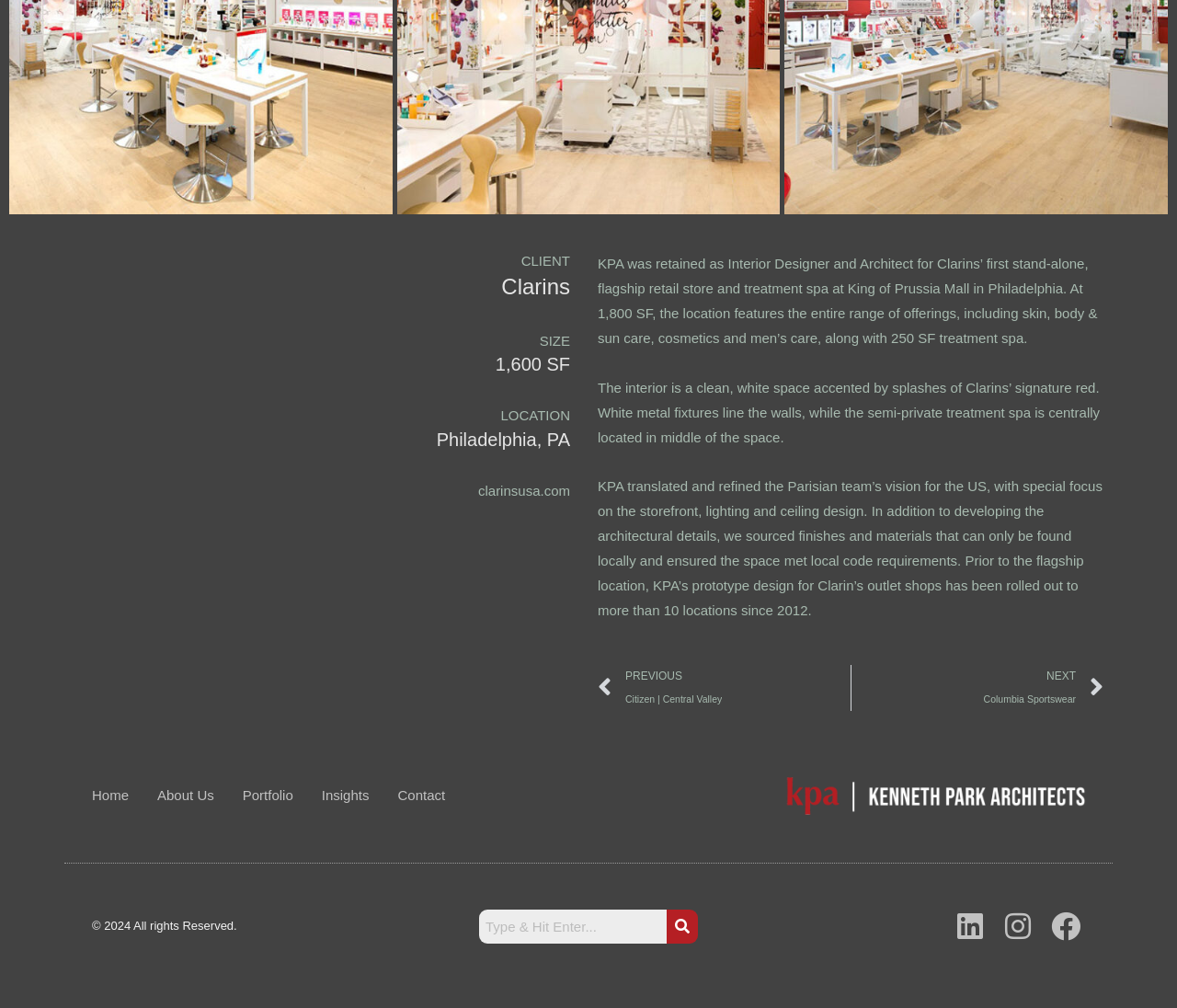What is the size of the treatment spa?
Using the image as a reference, give a one-word or short phrase answer.

250 SF